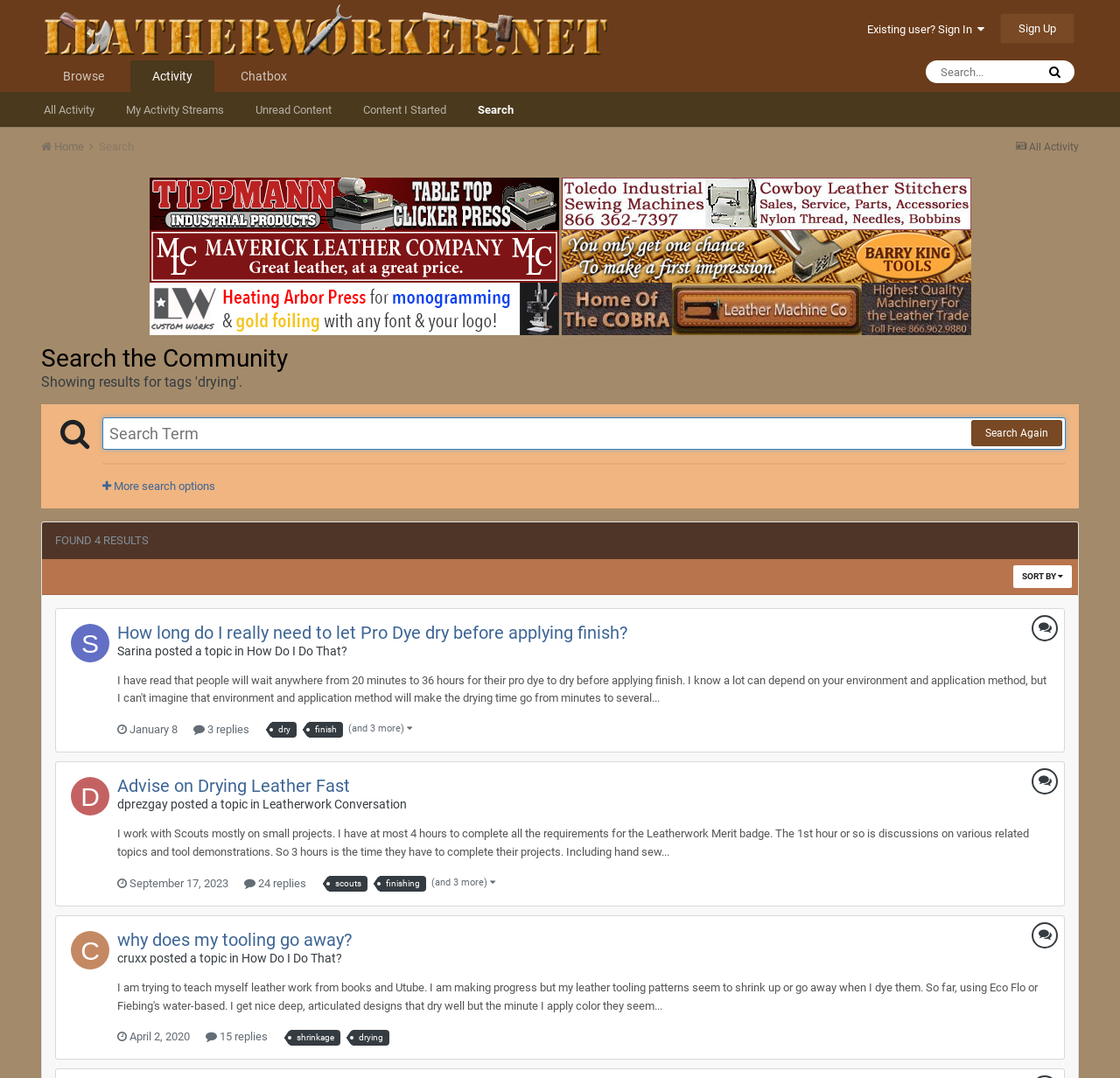Can you identify and provide the main heading of the webpage?

Search the Community